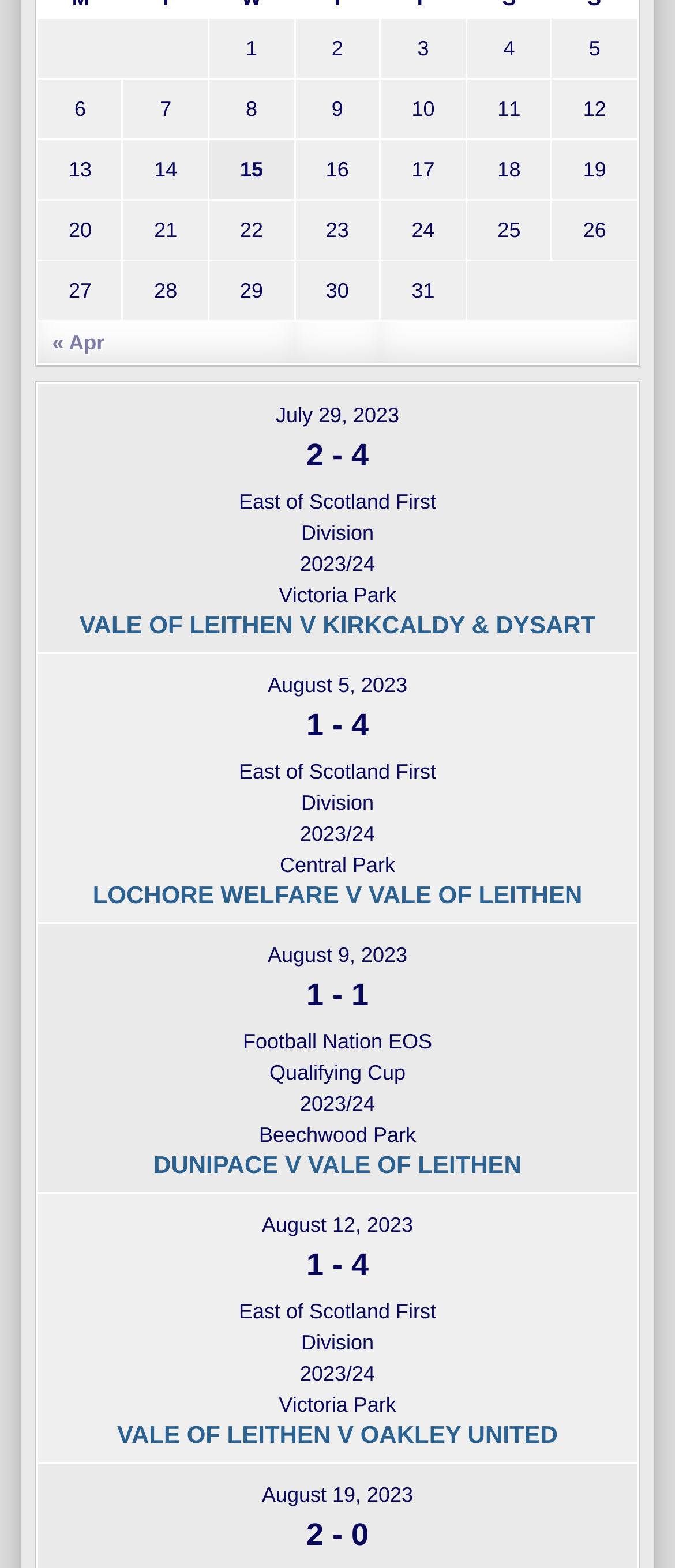Please find the bounding box coordinates in the format (top-left x, top-left y, bottom-right x, bottom-right y) for the given element description. Ensure the coordinates are floating point numbers between 0 and 1. Description: « Apr

[0.077, 0.211, 0.155, 0.226]